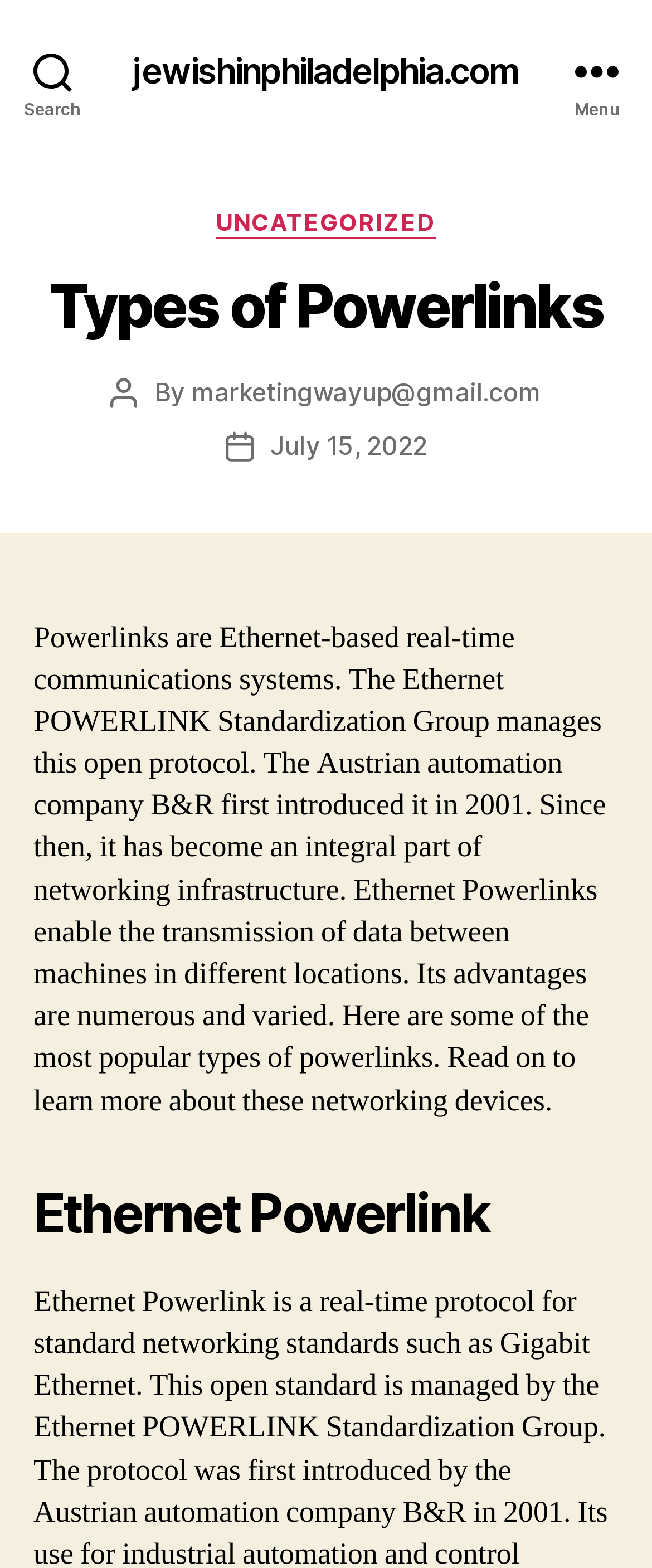What is the main topic of the article?
Please give a detailed and elaborate answer to the question.

The main topic of the article can be inferred by looking at the main heading 'Types of Powerlinks' and the introductory paragraph, which describes Powerlinks as Ethernet-based real-time communications systems.